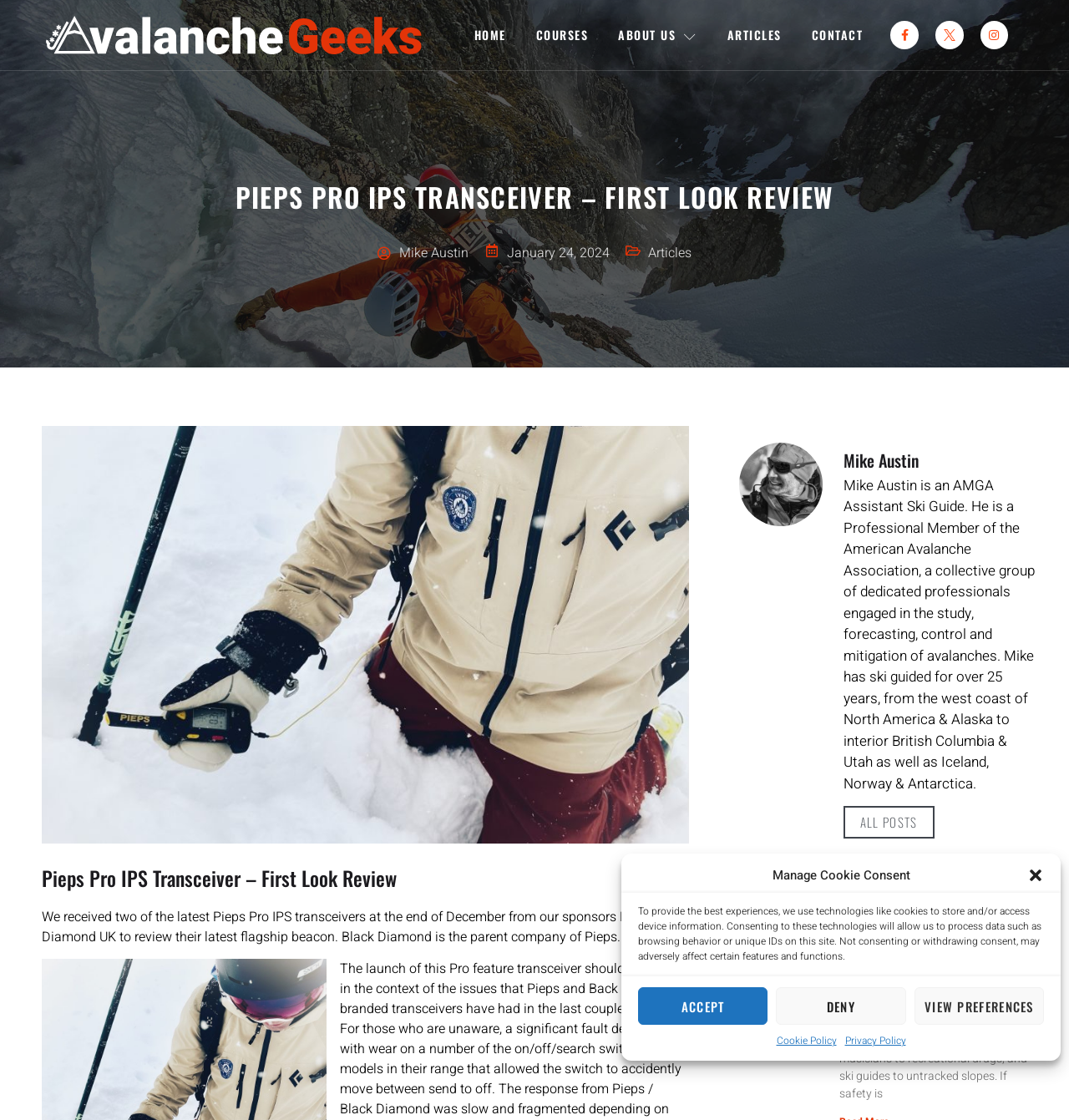Identify the bounding box coordinates of the clickable section necessary to follow the following instruction: "Click the HOME link". The coordinates should be presented as four float numbers from 0 to 1, i.e., [left, top, right, bottom].

[0.429, 0.0, 0.487, 0.063]